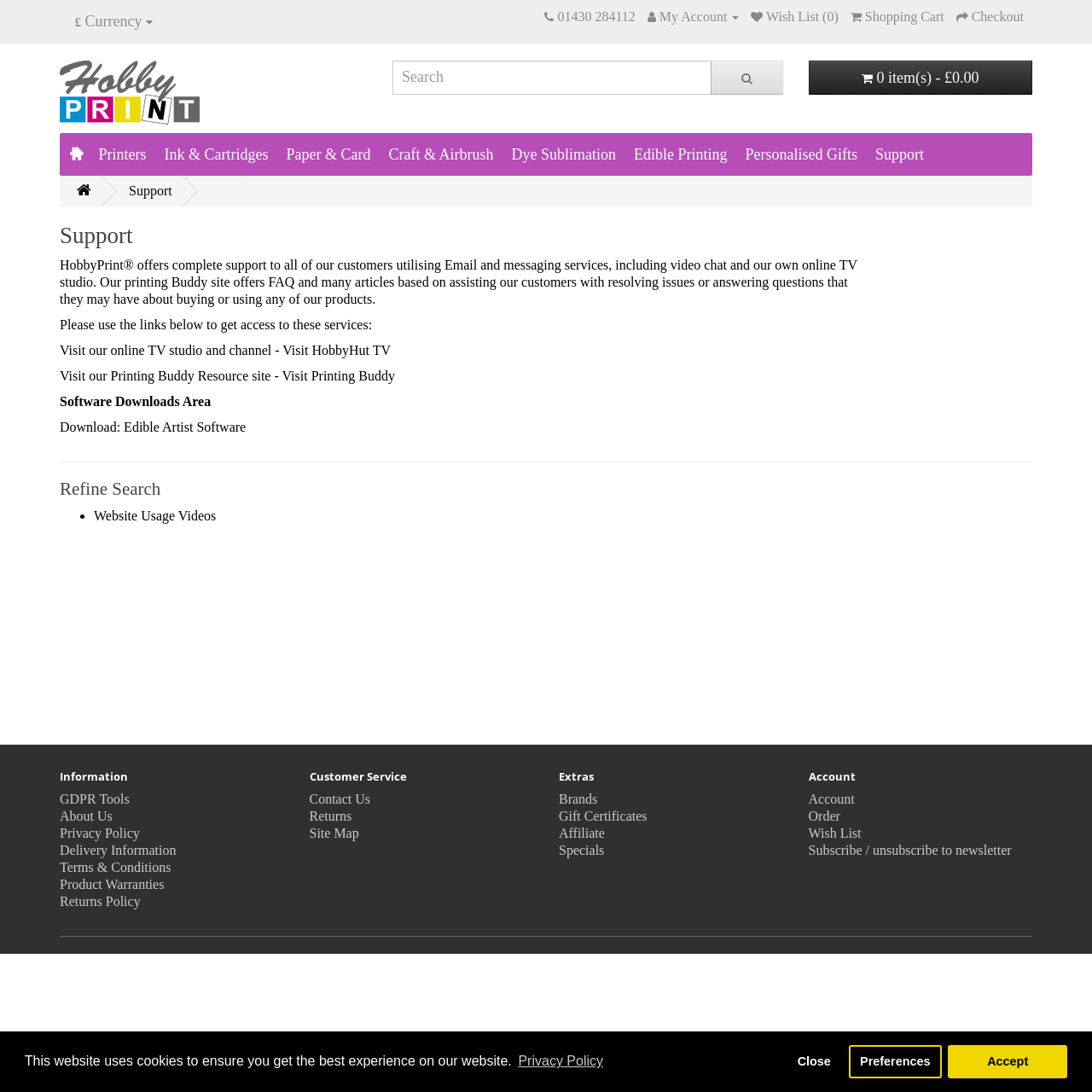Please find the bounding box coordinates of the section that needs to be clicked to achieve this instruction: "Change currency to £".

[0.059, 0.003, 0.15, 0.036]